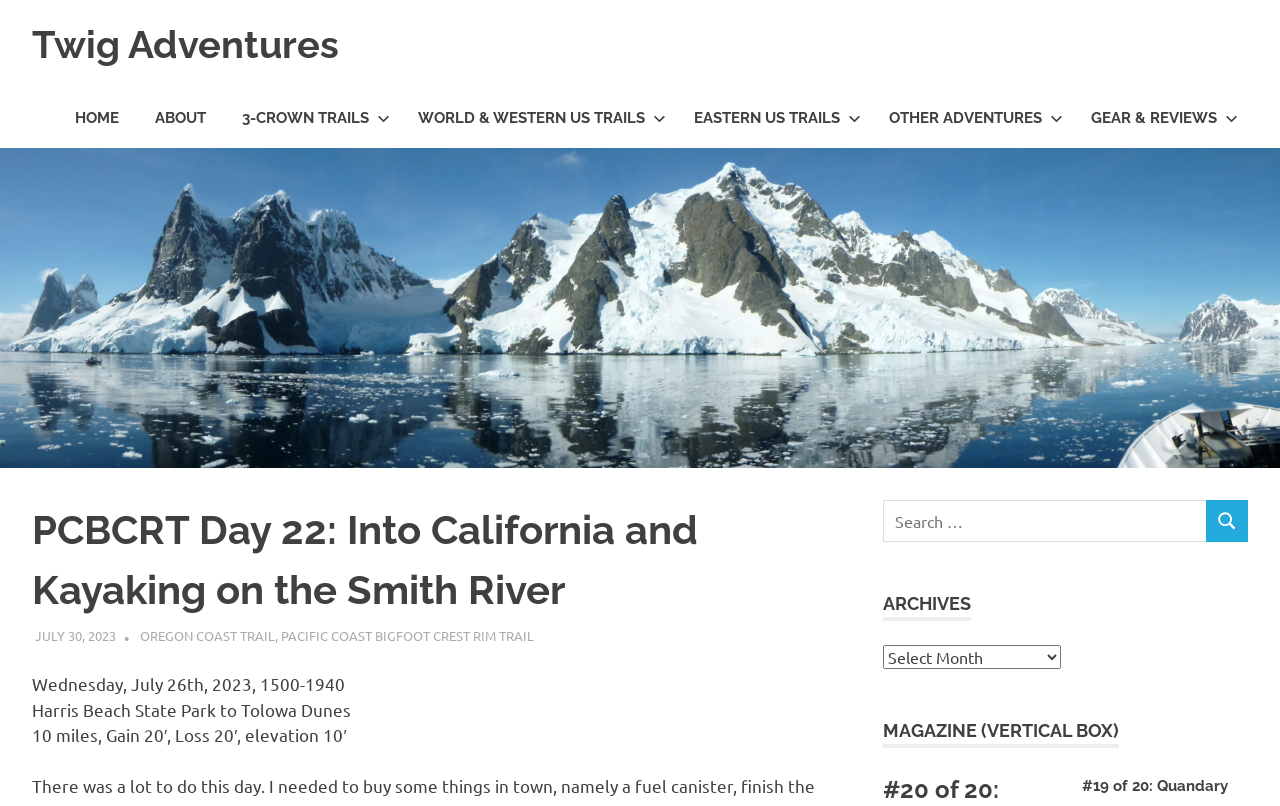What type of trails are mentioned on the webpage?
We need a detailed and exhaustive answer to the question. Please elaborate.

The webpage mentions '3-CROWN TRAILS', 'WORLD & WESTERN US TRAILS', and 'EASTERN US TRAILS', which suggests that the website is about hiking trails. Additionally, the title of the webpage mentions 'PCBCRT Day 22', which likely stands for Pacific Coast Bigfoot Crest Rim Trail, further supporting the idea that the website is about hiking trails.